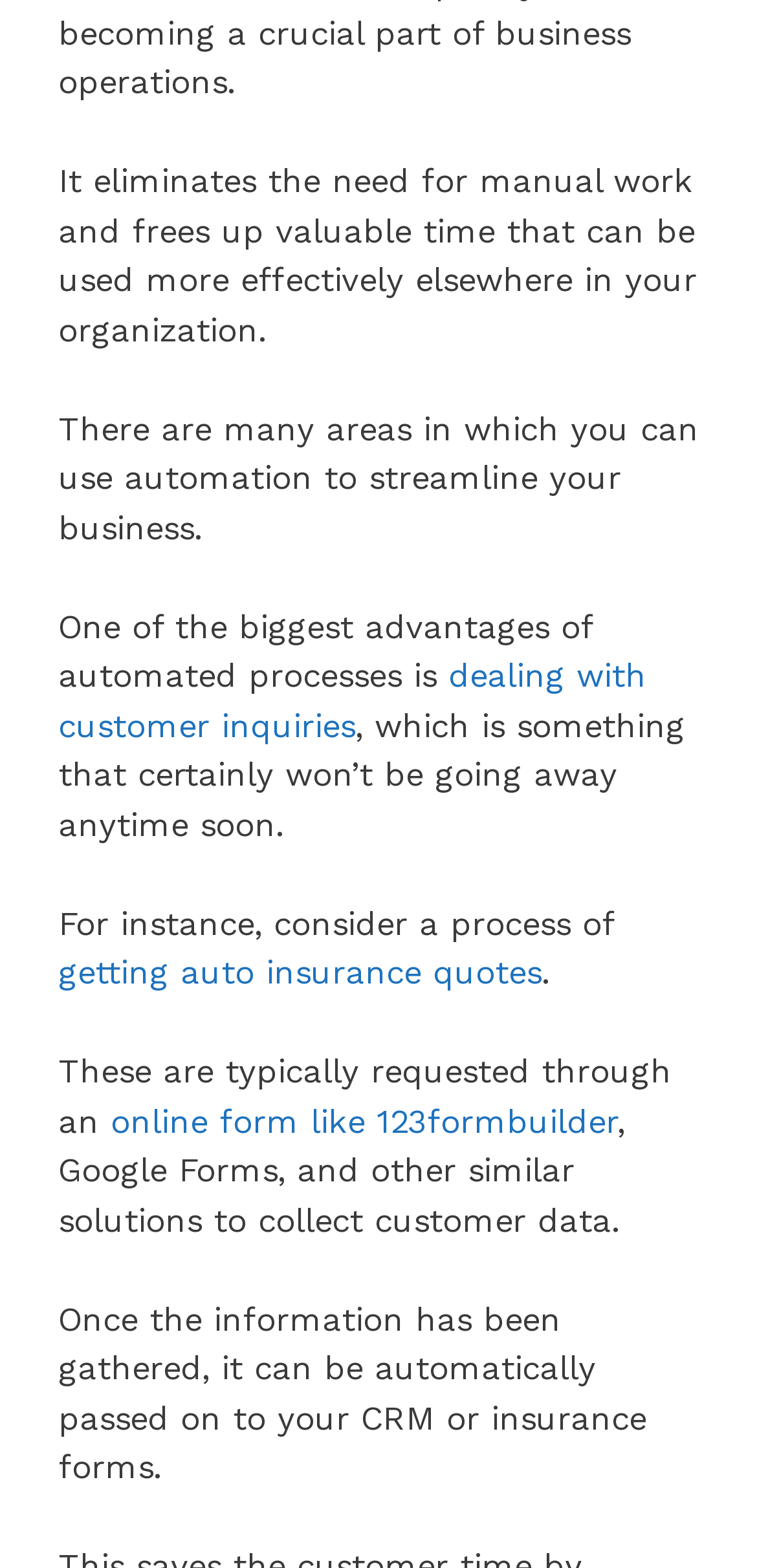Find the bounding box of the UI element described as: "dealing with customer inquiries". The bounding box coordinates should be given as four float values between 0 and 1, i.e., [left, top, right, bottom].

[0.077, 0.419, 0.854, 0.475]